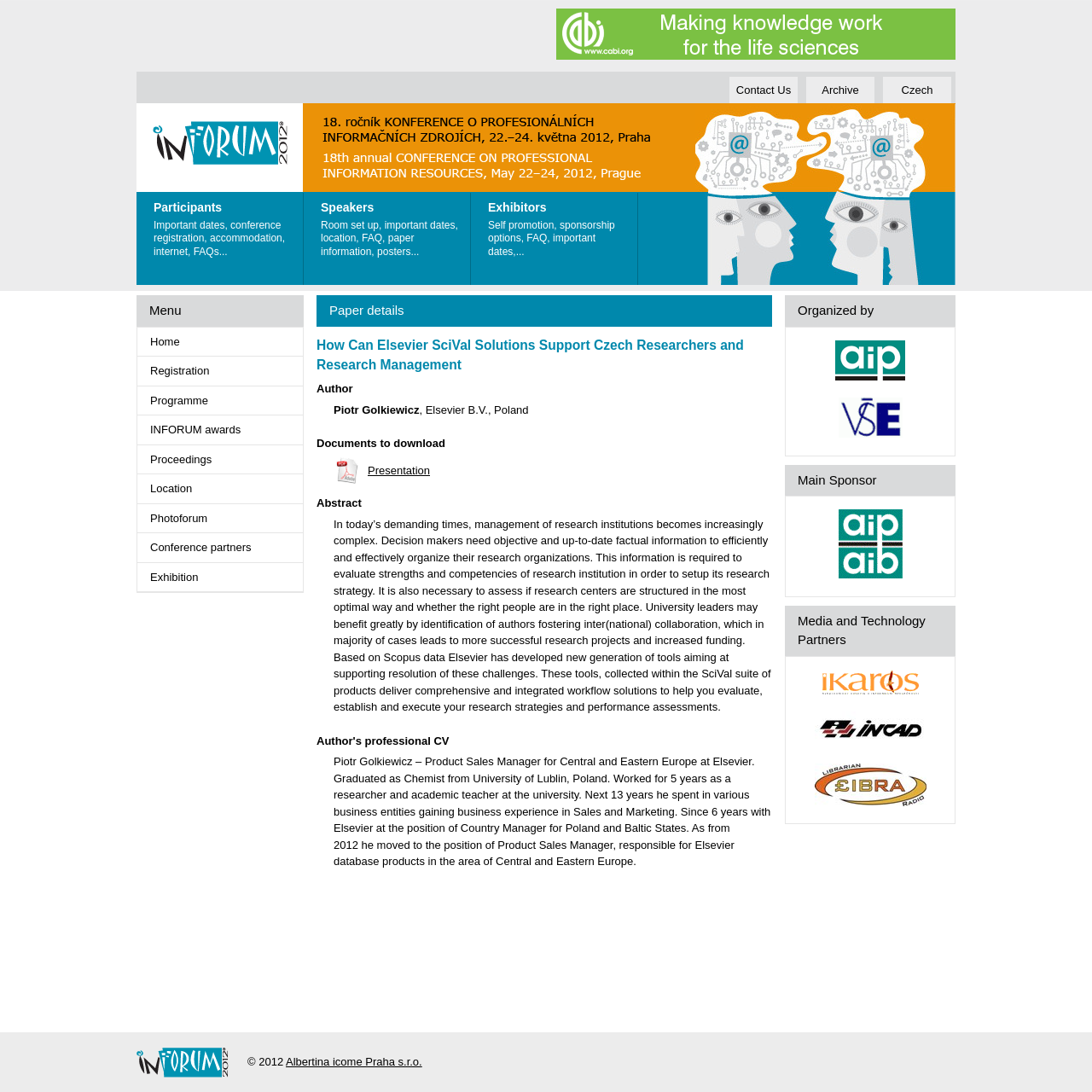Find and indicate the bounding box coordinates of the region you should select to follow the given instruction: "View the 'Conference partners'".

[0.126, 0.488, 0.277, 0.514]